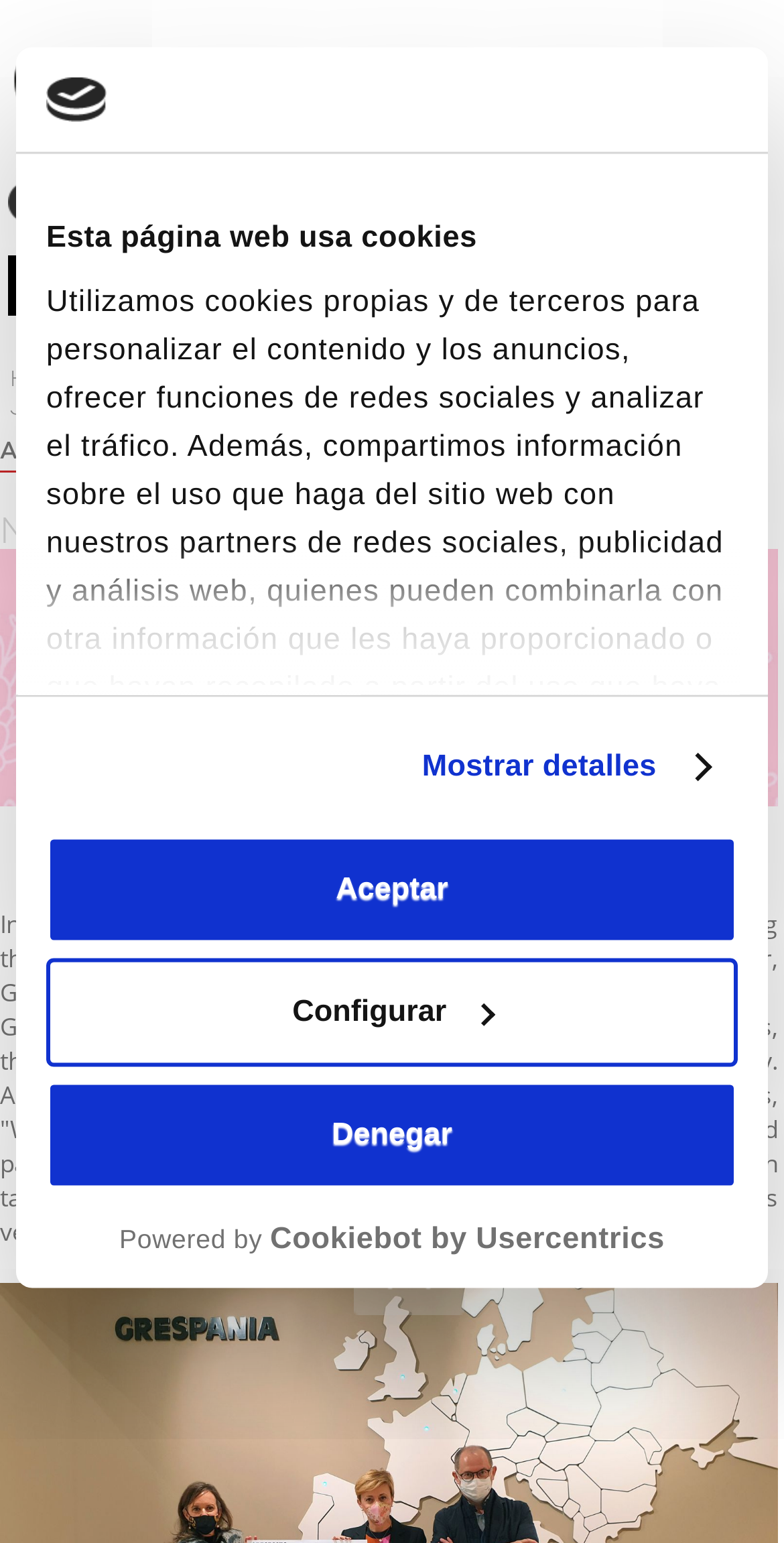What is the name of the company supporting the foundation?
Based on the image content, provide your answer in one word or a short phrase.

Grespania